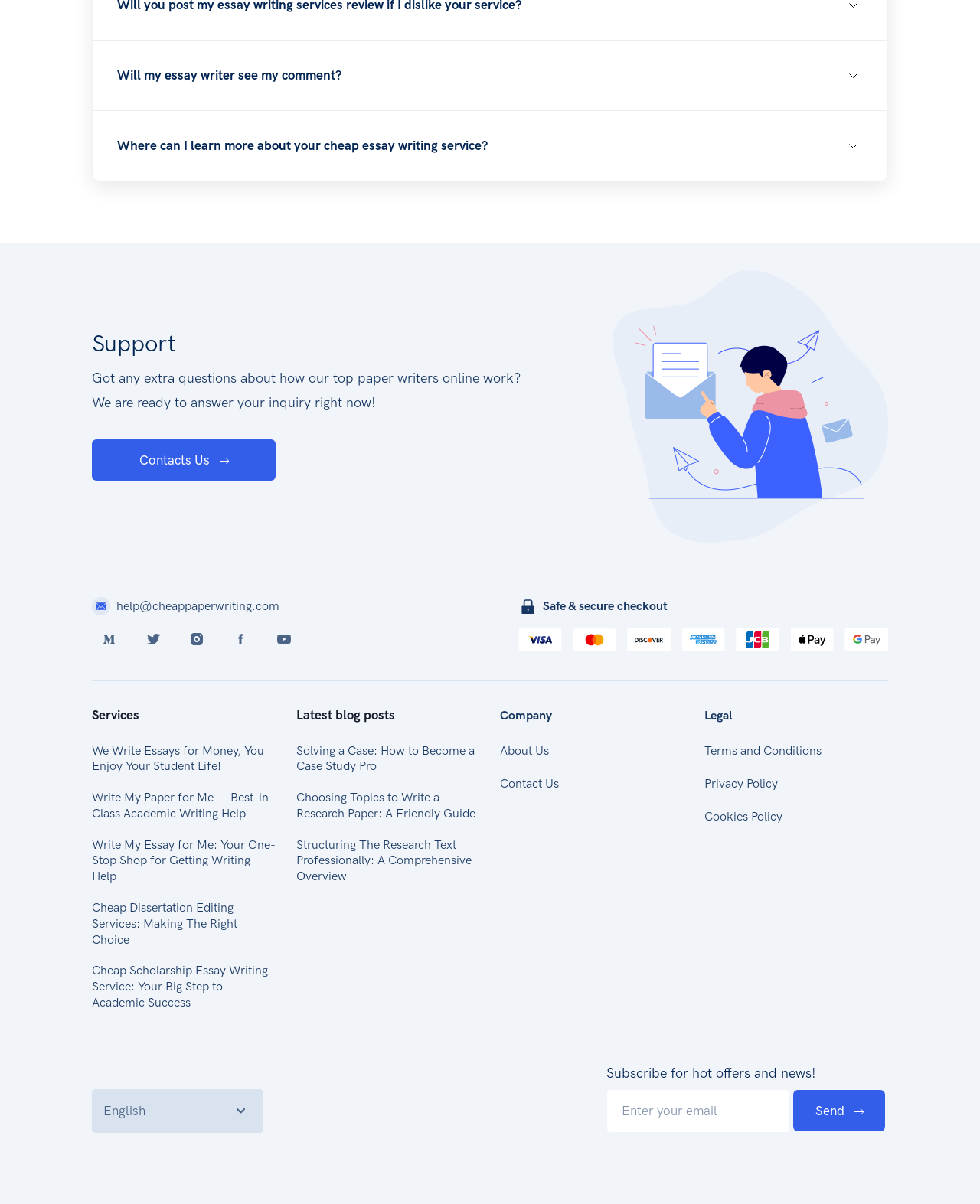How many images are there in the footer section?
Provide a detailed answer to the question, using the image to inform your response.

The footer section contains 7 images, which are the icons next to the links 'Terms and Conditions', 'Privacy Policy', 'Cookies Policy', and the social media icons.